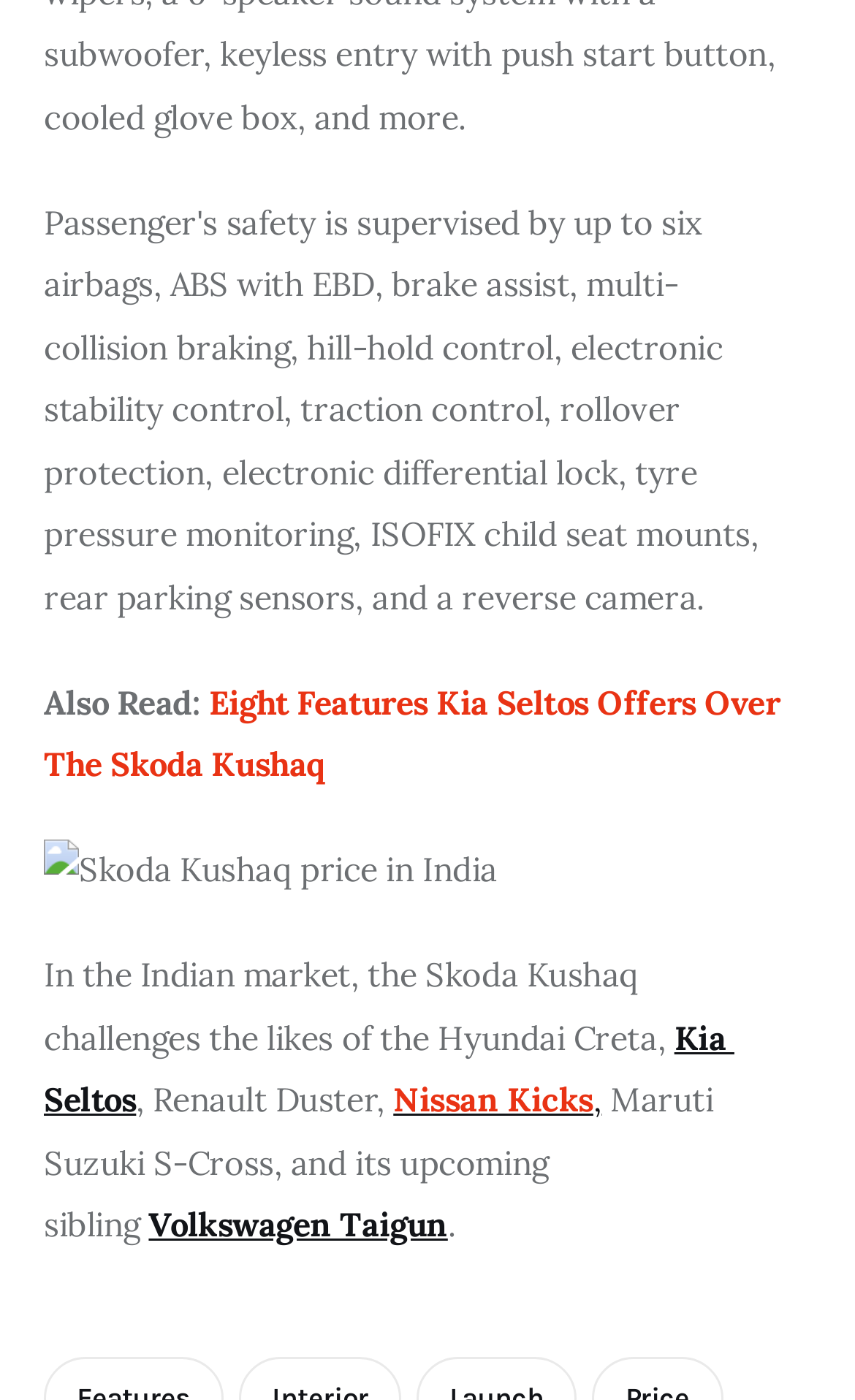Locate the bounding box coordinates of the element to click to perform the following action: 'Learn more about Kia Seltos'. The coordinates should be given as four float values between 0 and 1, in the form of [left, top, right, bottom].

[0.051, 0.726, 0.859, 0.801]